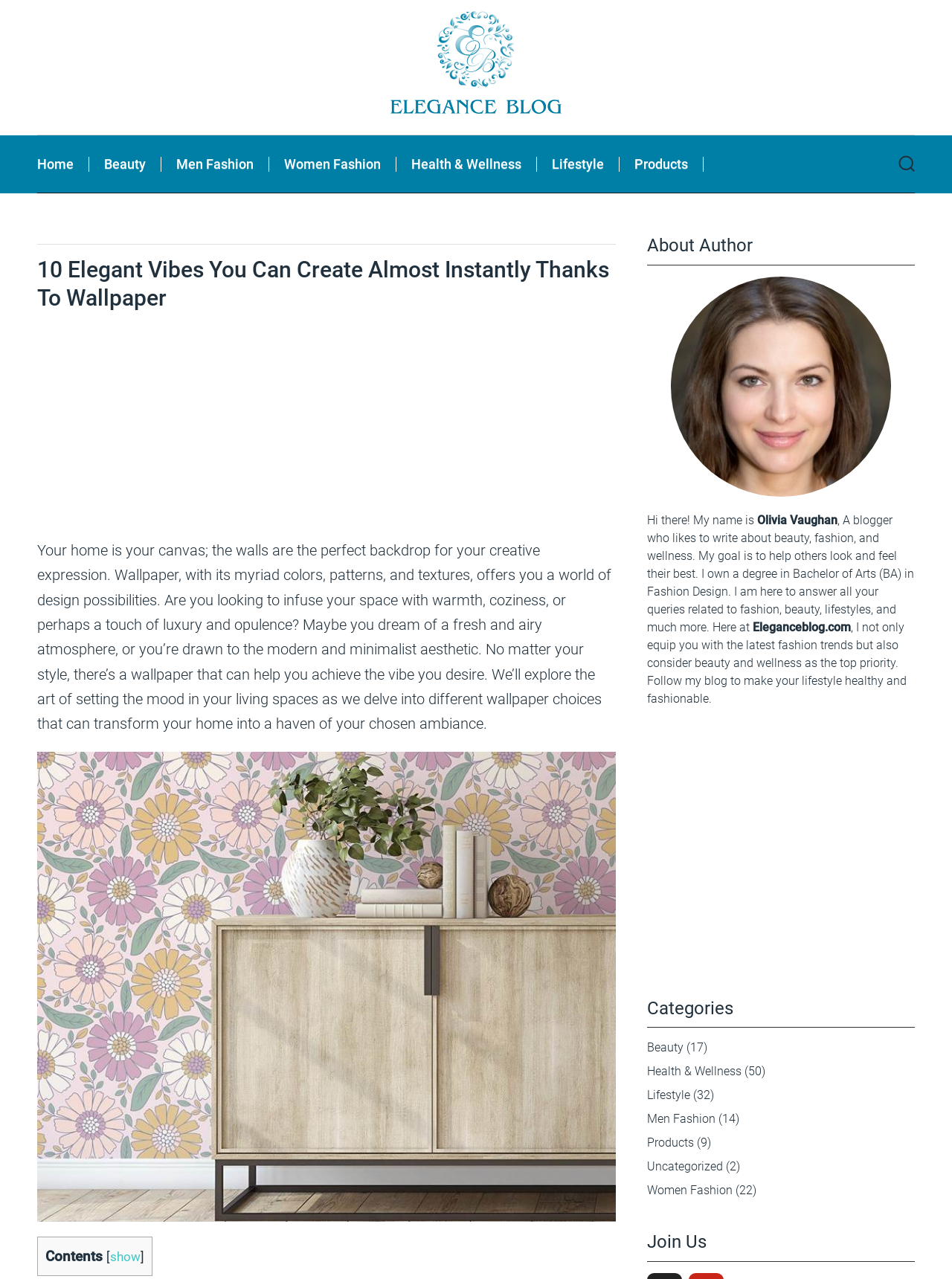Describe the entire webpage, focusing on both content and design.

This webpage is a blog focused on elegance and lifestyle, with a prominent heading "Elegance Blog" at the top. Below the heading, there is a navigation menu with links to various categories such as "Home", "Beauty", "Men Fashion", "Women Fashion", "Health & Wellness", "Lifestyle", and "Products". 

To the right of the navigation menu, there is a search bar with a button and a close search form button. Above the search bar, there is a button with an image.

The main content of the webpage is divided into two sections. The left section has a heading "10 Elegant Vibes You Can Create Almost Instantly Thanks To Wallpaper" and a paragraph of text that discusses the importance of wallpaper in creating a desired ambiance in one's home. Below the text, there is a large image related to elegant vibes and wallpaper.

The right section has a heading "About Author" and features an image of the author, Olivia Vaughan, along with a brief bio that describes her as a blogger who writes about beauty, fashion, and wellness. 

Below the author section, there are two advertisements, one above the other. 

Further down the page, there is a section titled "Categories" that lists various categories such as "Beauty", "Health & Wellness", "Lifestyle", "Men Fashion", "Products", "Uncategorized", and "Women Fashion", each with a number of posts in parentheses. 

At the very bottom of the page, there is a section titled "Join Us".